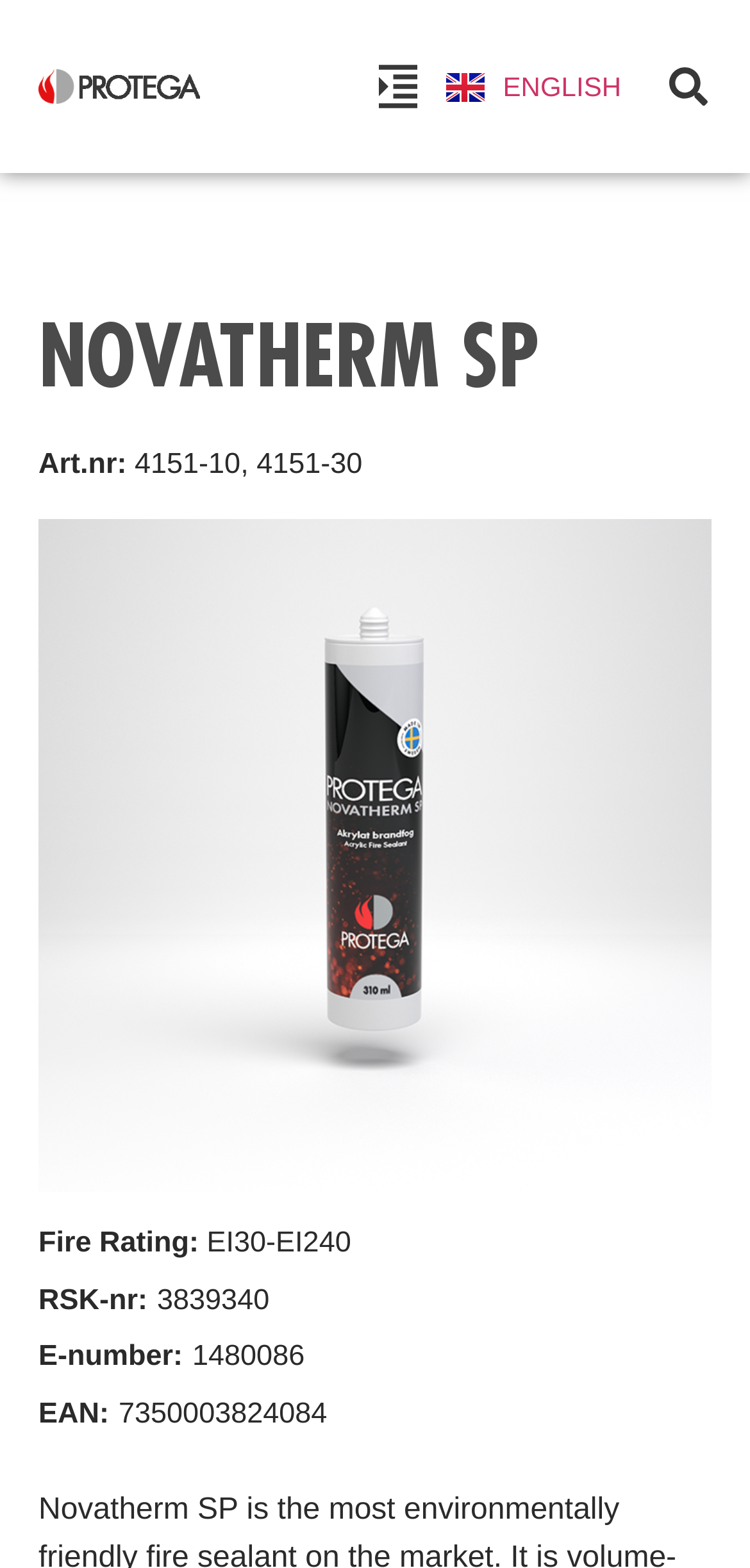What language options are available on the webpage?
Using the image as a reference, give a one-word or short phrase answer.

English, Svenska